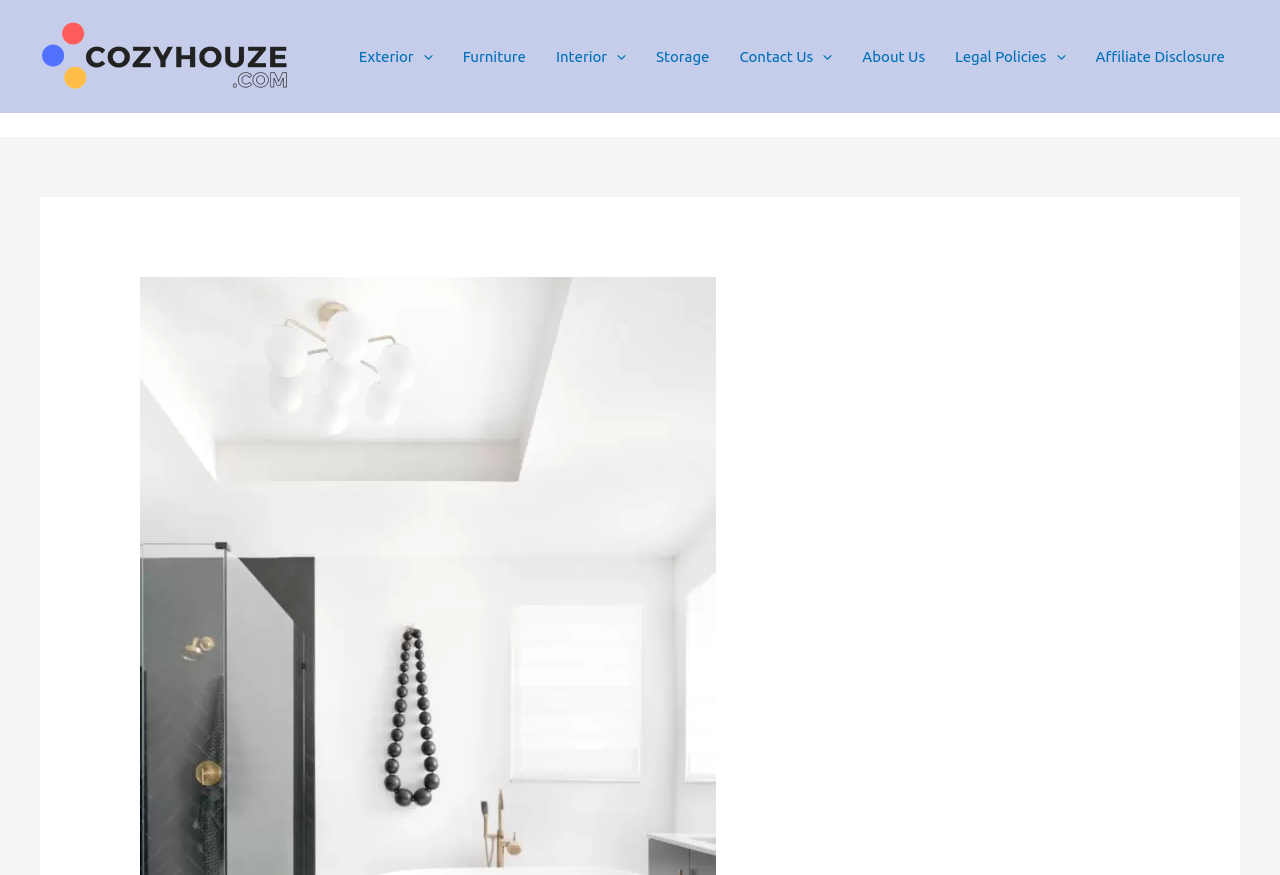Identify and provide the main heading of the webpage.

Black and White Bathroom Design Ideas